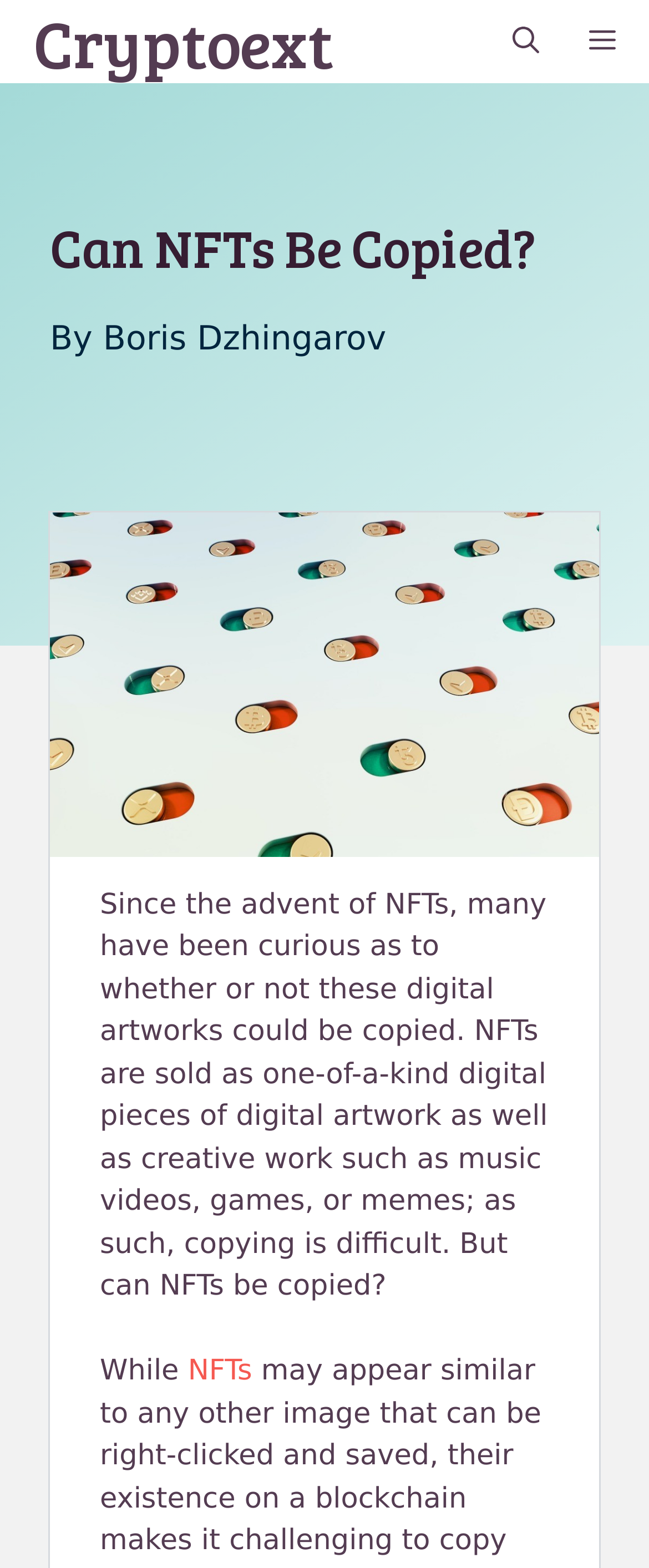Utilize the details in the image to give a detailed response to the question: What is the topic of the article?

The topic of the article is NFTs, which is mentioned in the main heading 'Can NFTs Be Copied?' and also in the text 'While NFTs...'.